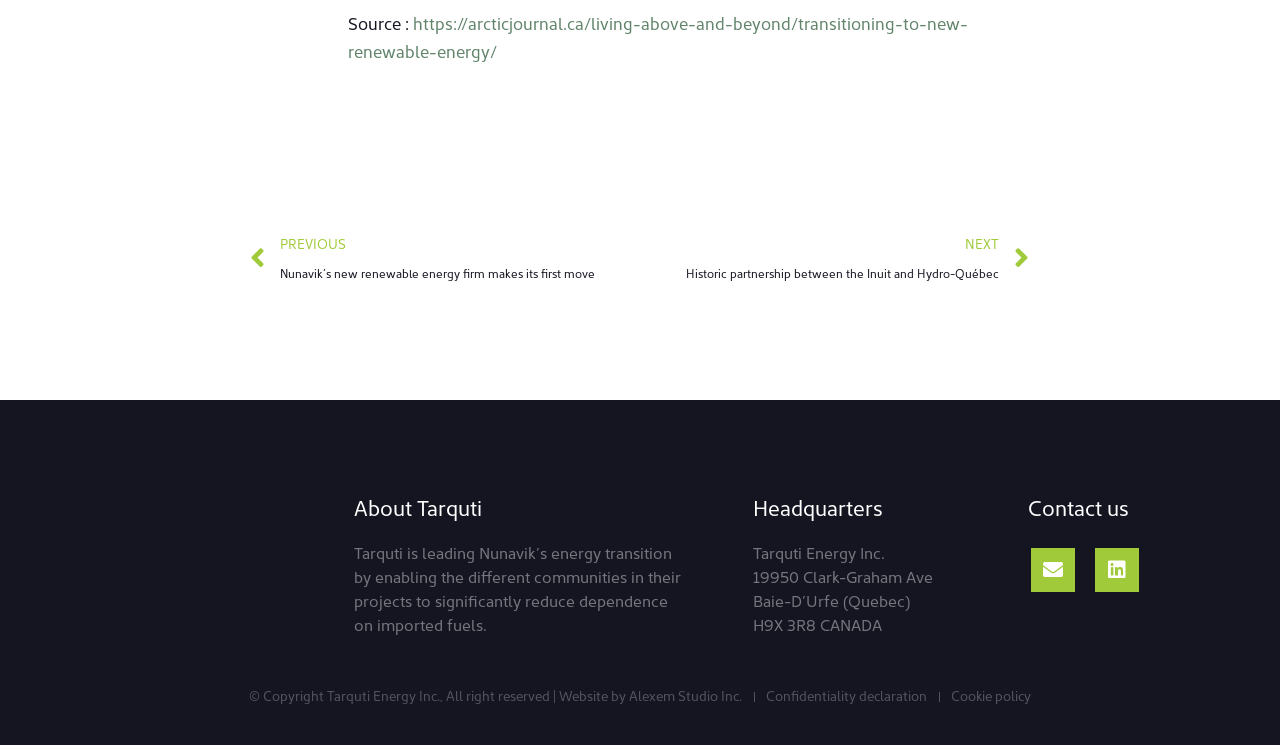Kindly determine the bounding box coordinates of the area that needs to be clicked to fulfill this instruction: "Contact Tarquti through email".

[0.805, 0.736, 0.84, 0.795]